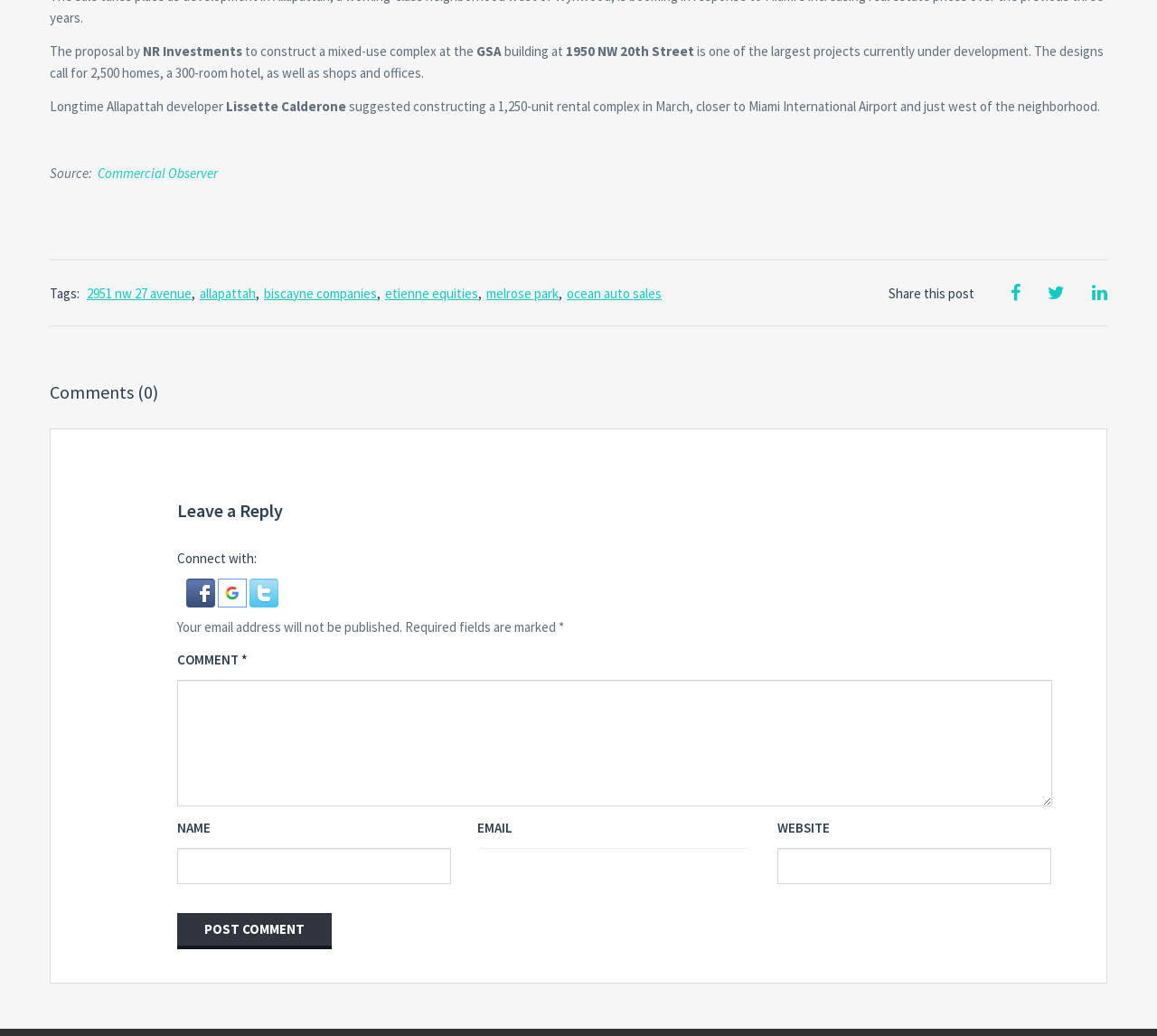What is the name of the publication that is the source of the article?
Please use the image to provide an in-depth answer to the question.

The source of the article is mentioned as 'Commercial Observer' which is a link provided at the bottom of the article, indicating that the article is from this publication.